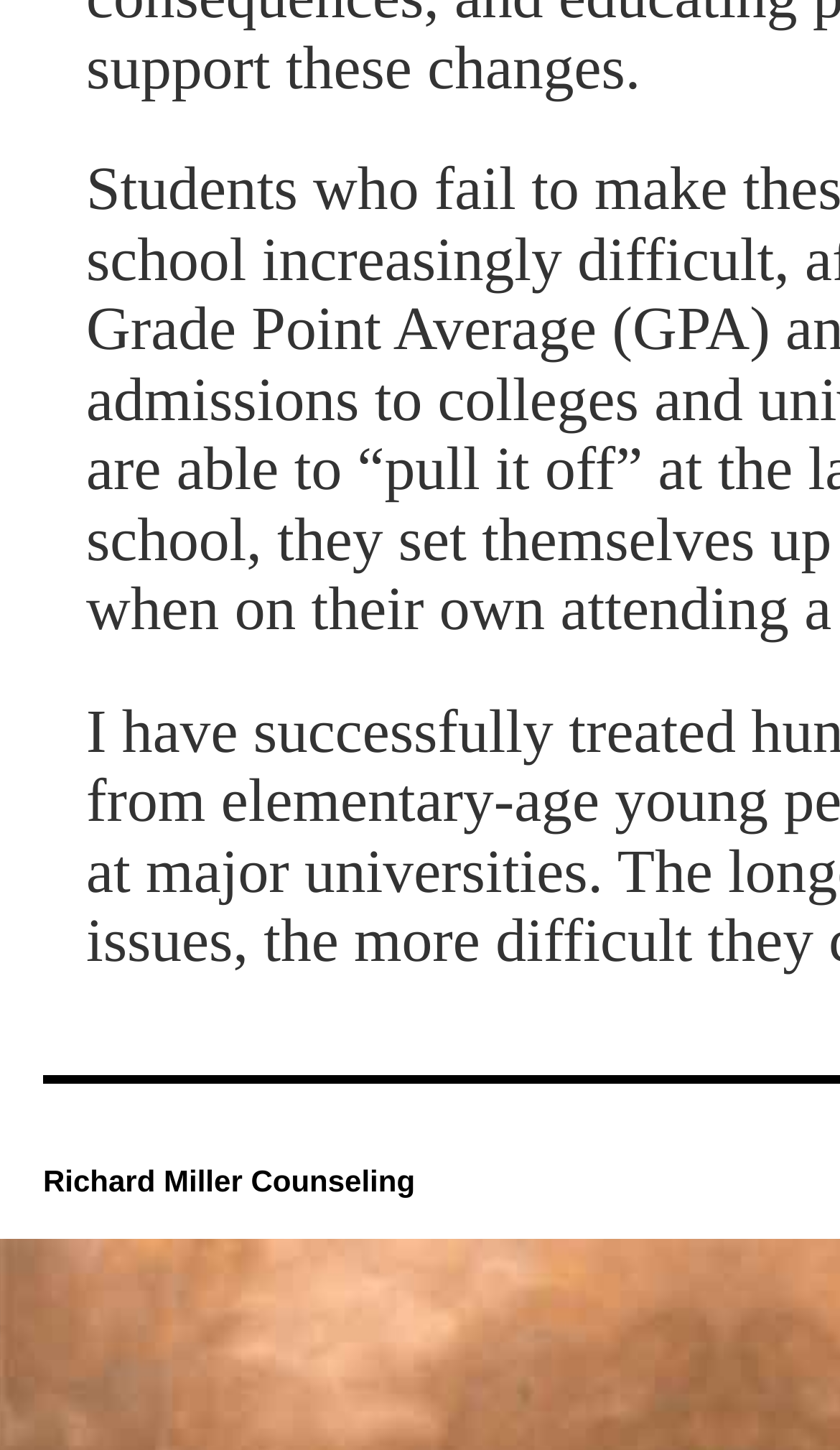Locate the UI element described by Richard Miller Counseling in the provided webpage screenshot. Return the bounding box coordinates in the format (top-left x, top-left y, bottom-right x, bottom-right y), ensuring all values are between 0 and 1.

[0.051, 0.802, 0.494, 0.826]